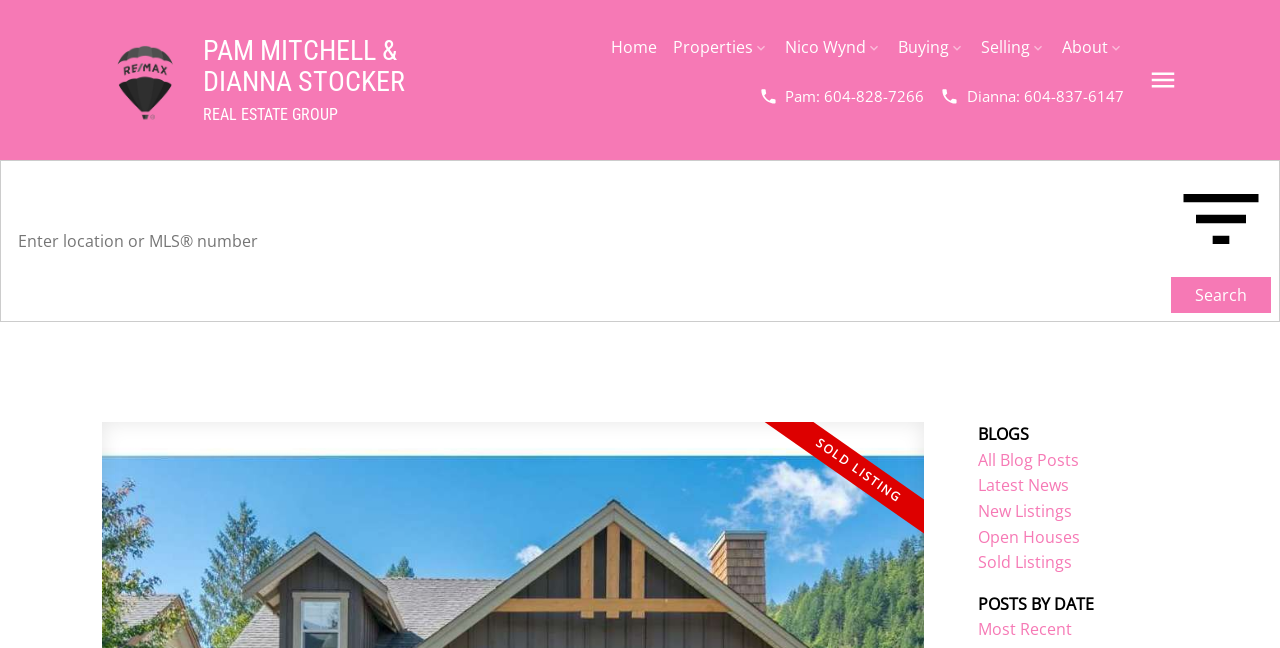Determine the bounding box coordinates for the area that should be clicked to carry out the following instruction: "Click on the 'About' menu item".

[0.829, 0.048, 0.878, 0.099]